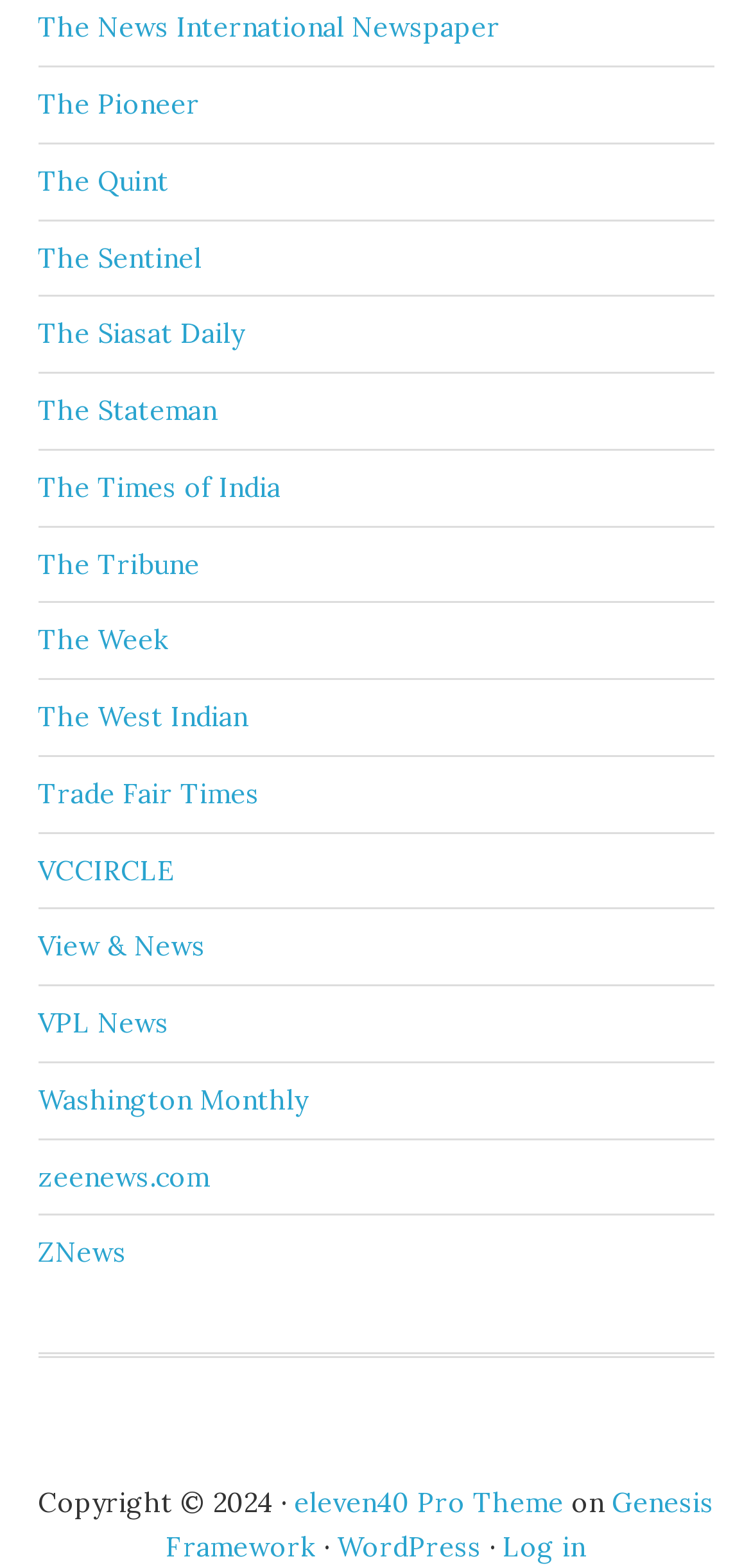What is the last news source listed?
Refer to the image and give a detailed response to the question.

I looked at the list of news sources and found that the last one listed is 'ZNews', which is located at the bottom of the list.